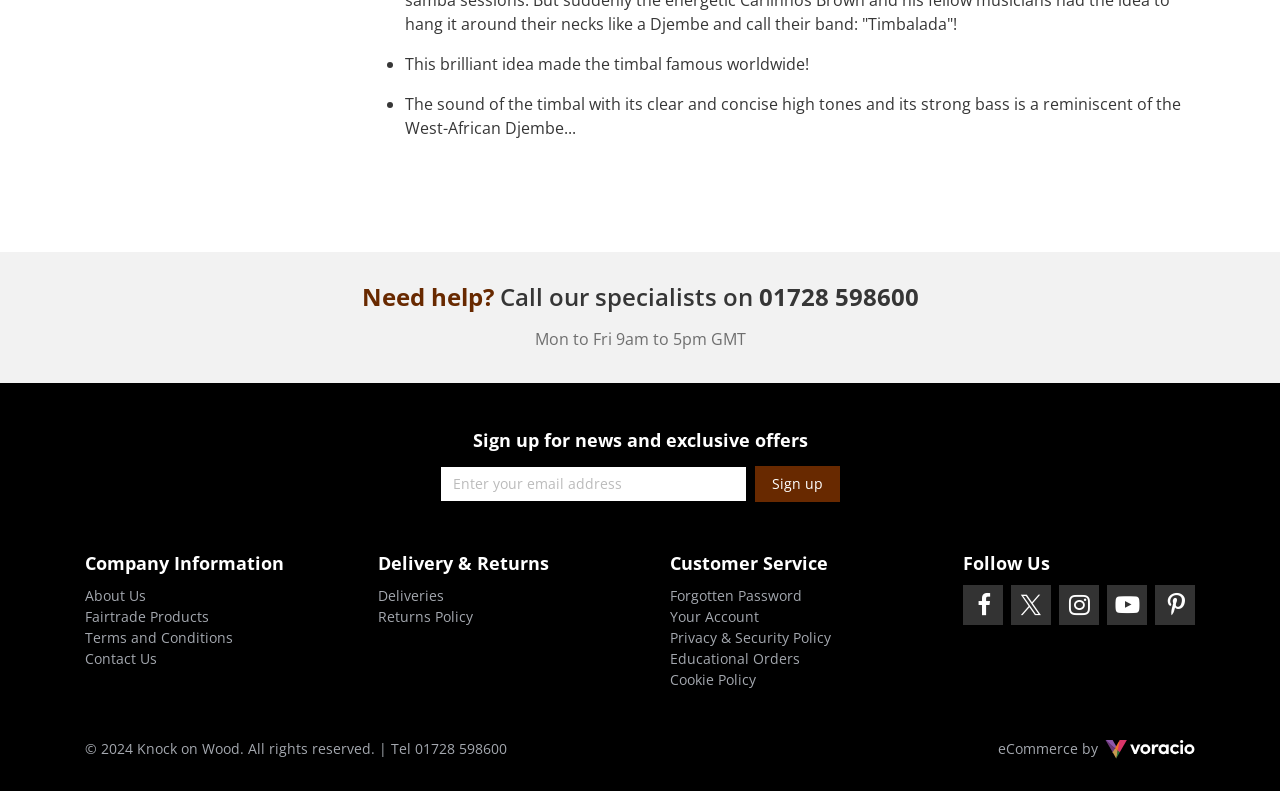Given the element description Terms and Conditions, identify the bounding box coordinates for the UI element on the webpage screenshot. The format should be (top-left x, top-left y, bottom-right x, bottom-right y), with values between 0 and 1.

[0.066, 0.794, 0.182, 0.818]